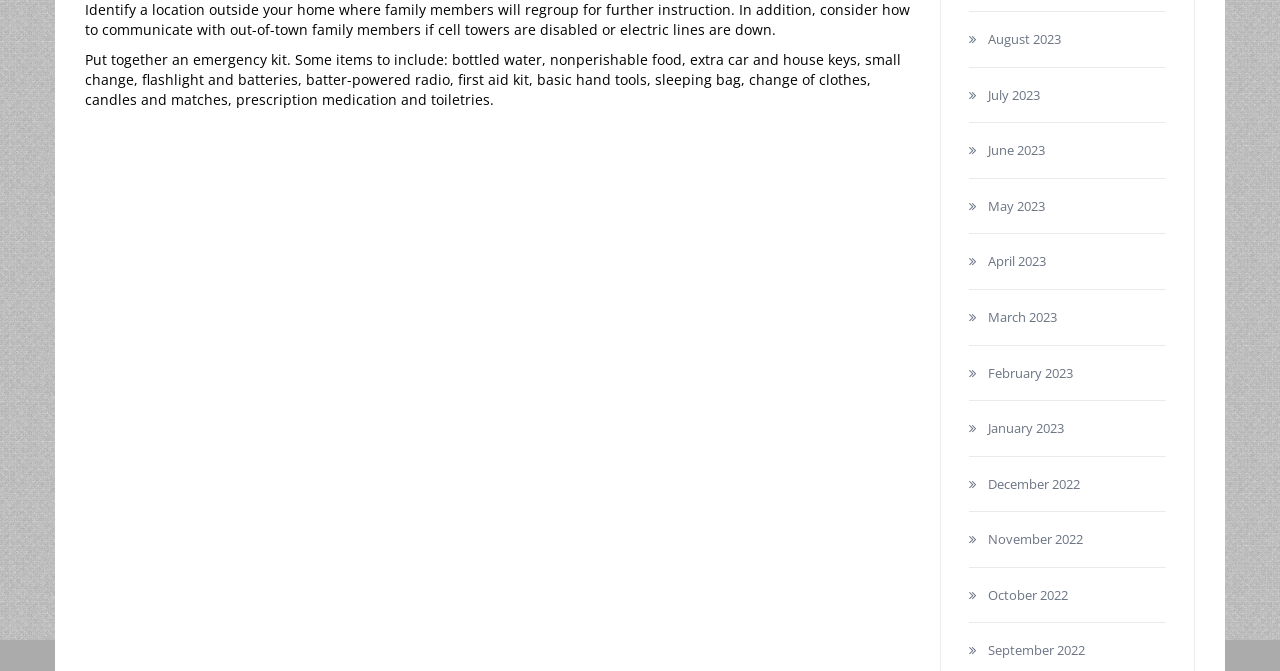Provide the bounding box coordinates for the specified HTML element described in this description: "January 2023". The coordinates should be four float numbers ranging from 0 to 1, in the format [left, top, right, bottom].

[0.757, 0.625, 0.831, 0.651]